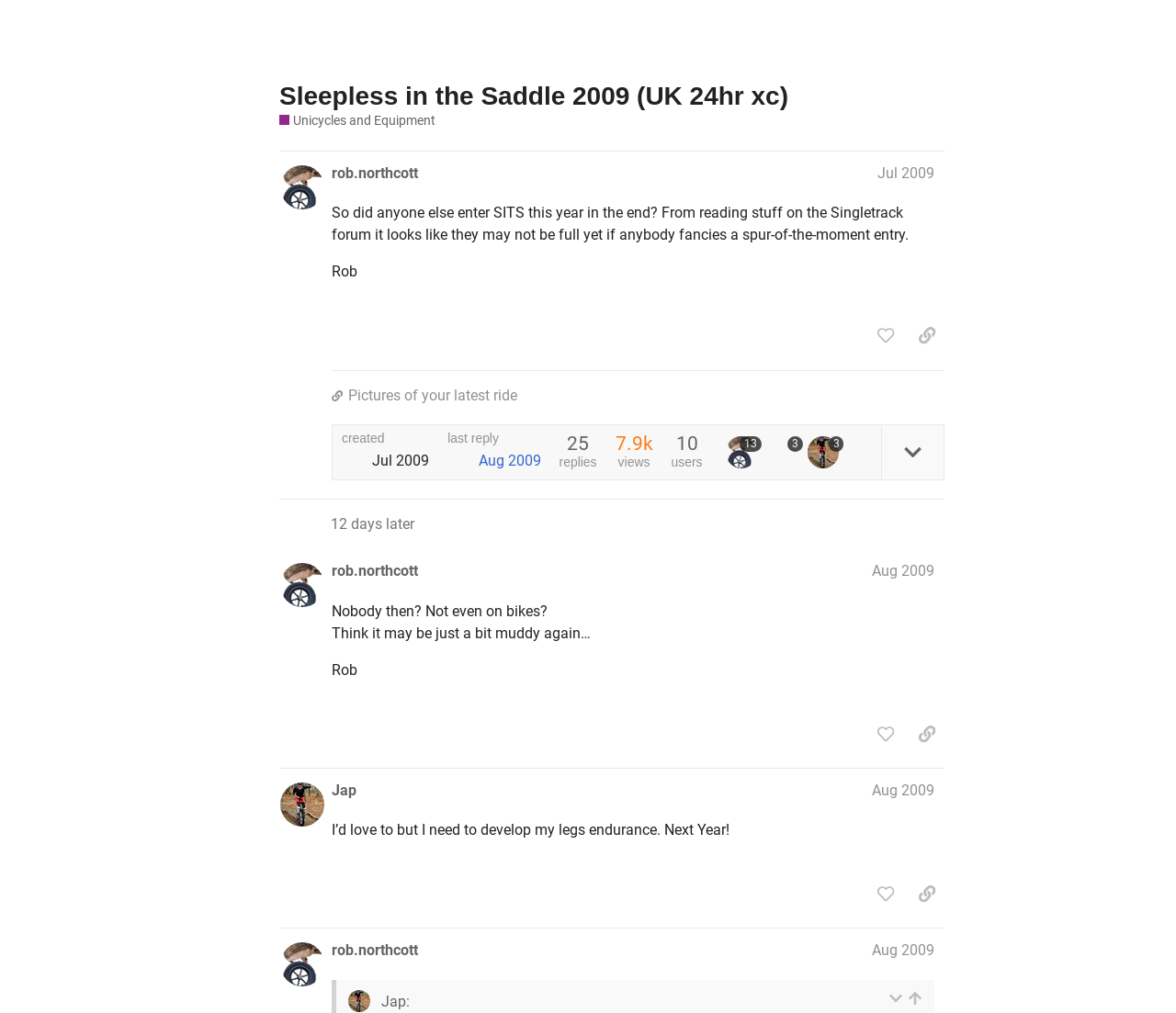Answer the question using only one word or a concise phrase: What is the username of the user who posted the first message?

rob.northcott